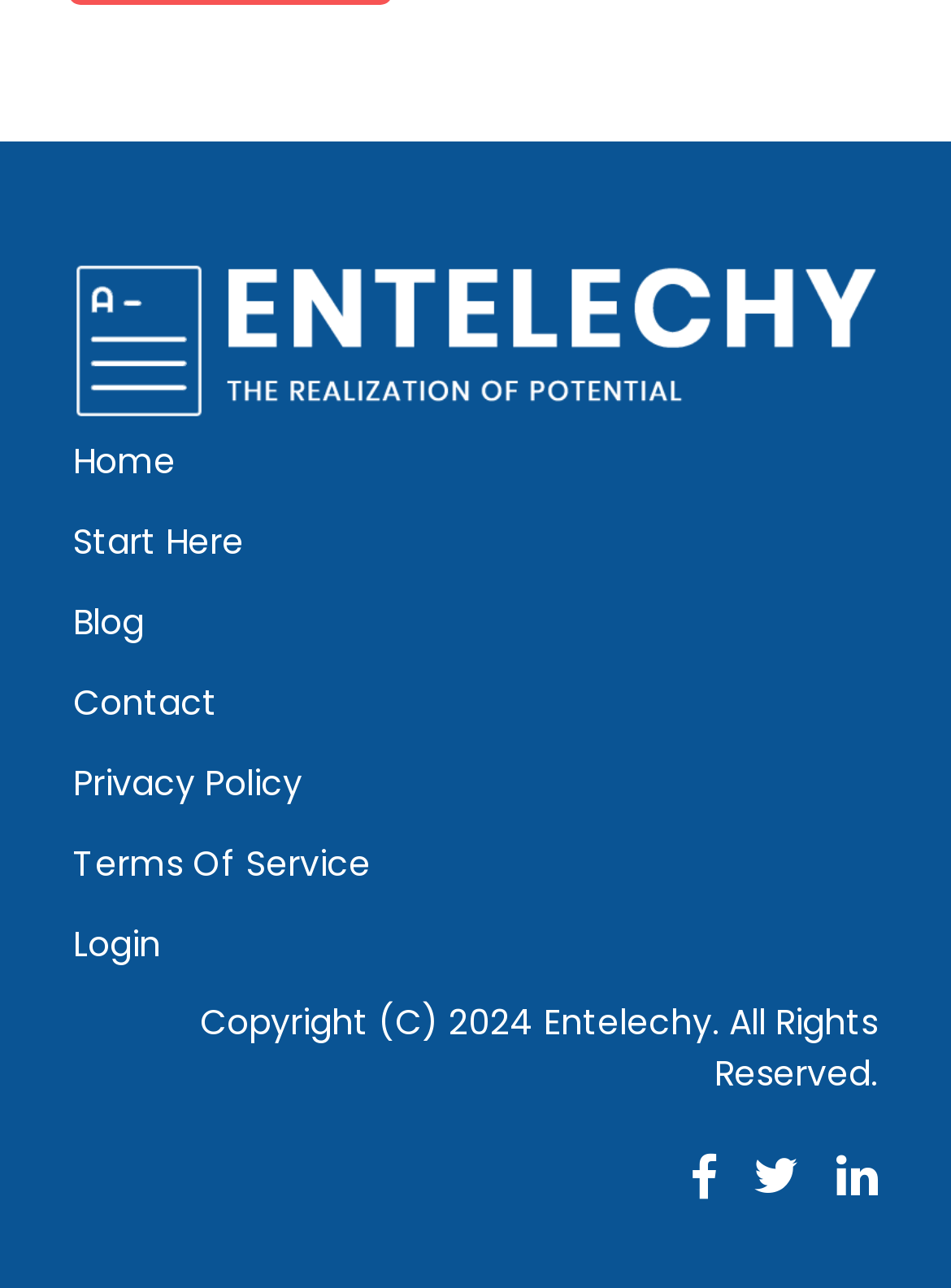How many social media links are there?
Based on the visual details in the image, please answer the question thoroughly.

I found three links at the bottom of the page with no text, which are likely social media links. They are positioned horizontally next to each other.